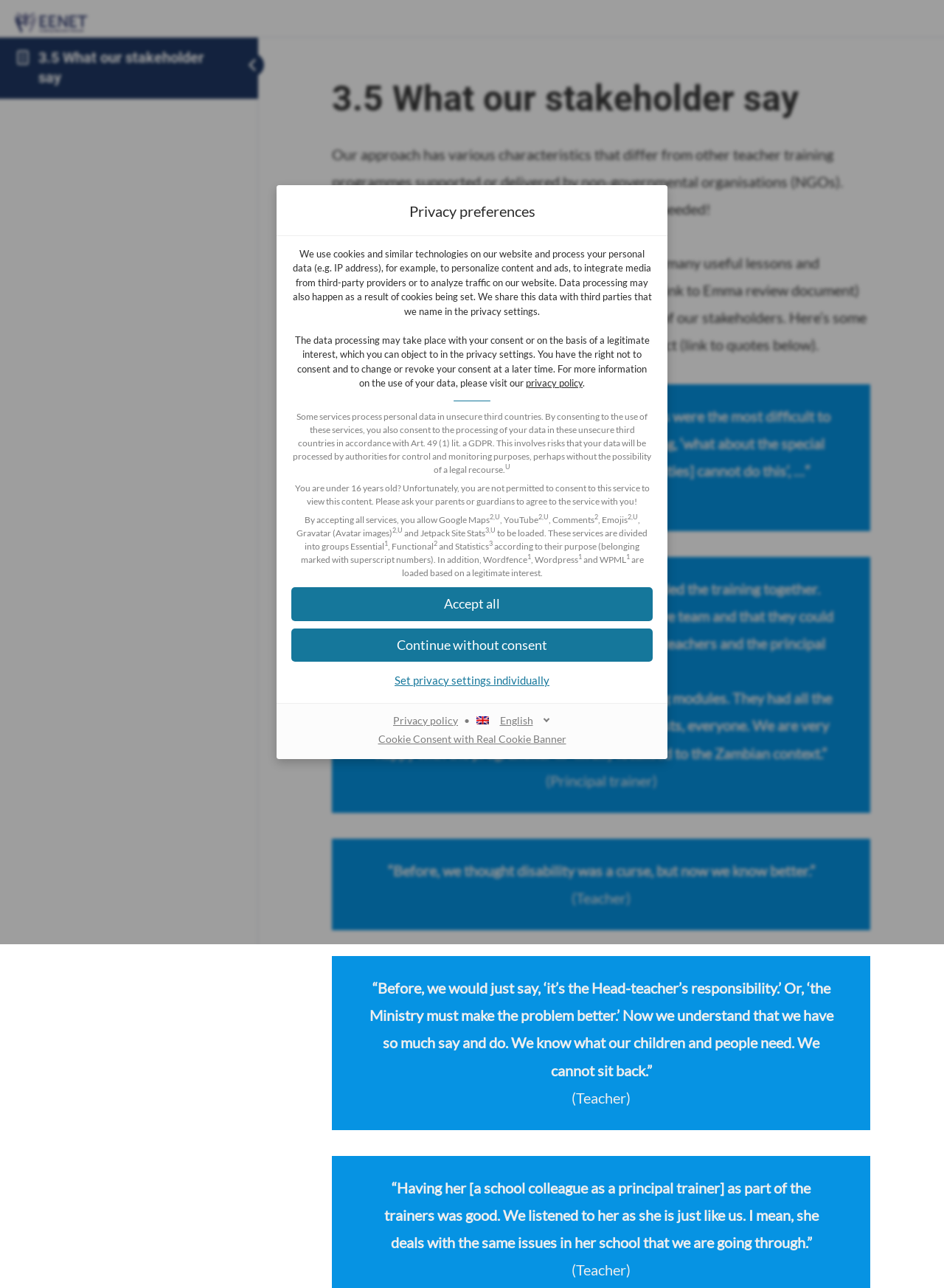Determine the coordinates of the bounding box that should be clicked to complete the instruction: "Set privacy settings individually". The coordinates should be represented by four float numbers between 0 and 1: [left, top, right, bottom].

[0.309, 0.519, 0.691, 0.537]